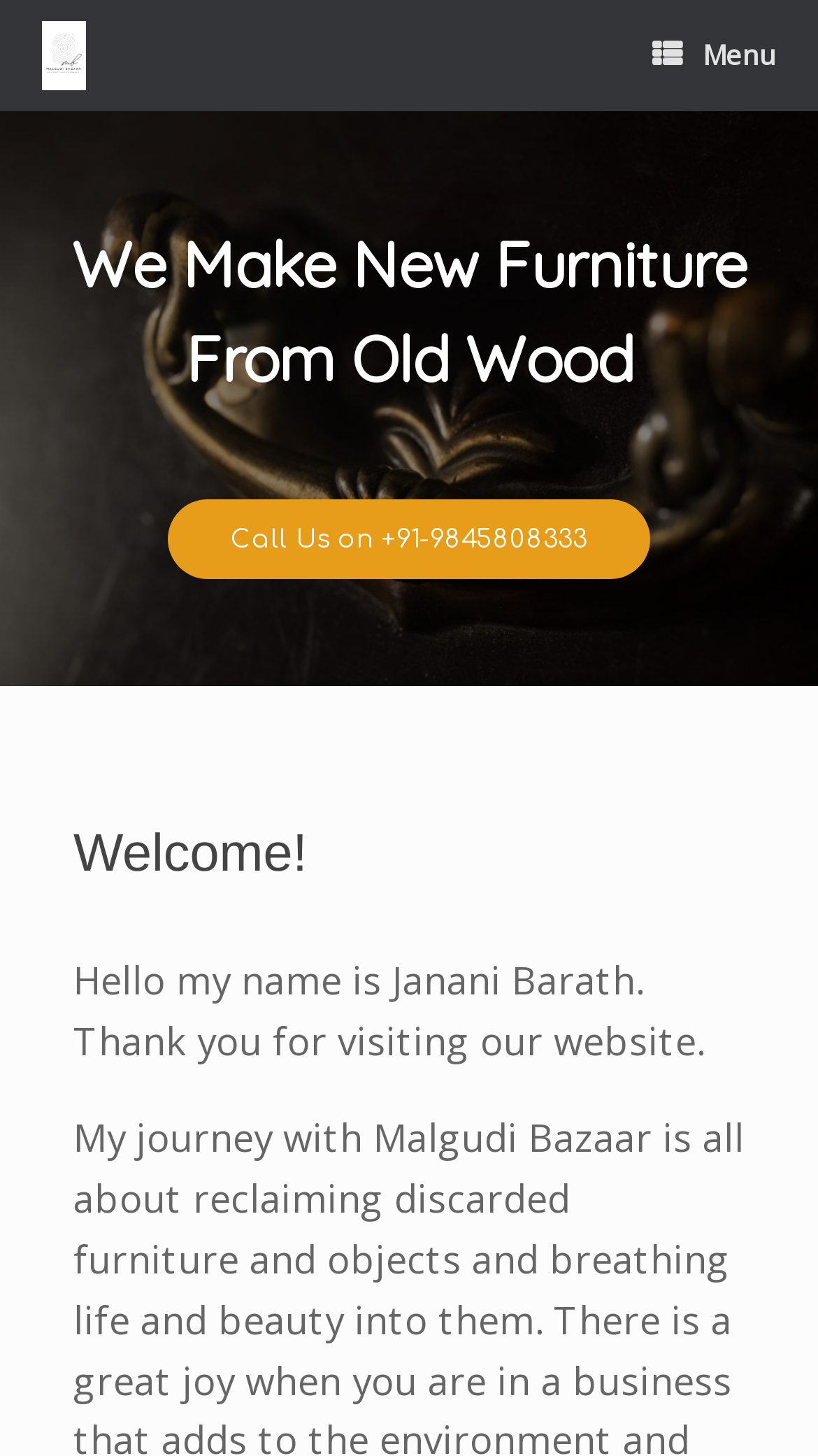Provide a single word or phrase answer to the question: 
What is the theme of the slider image?

Furniture